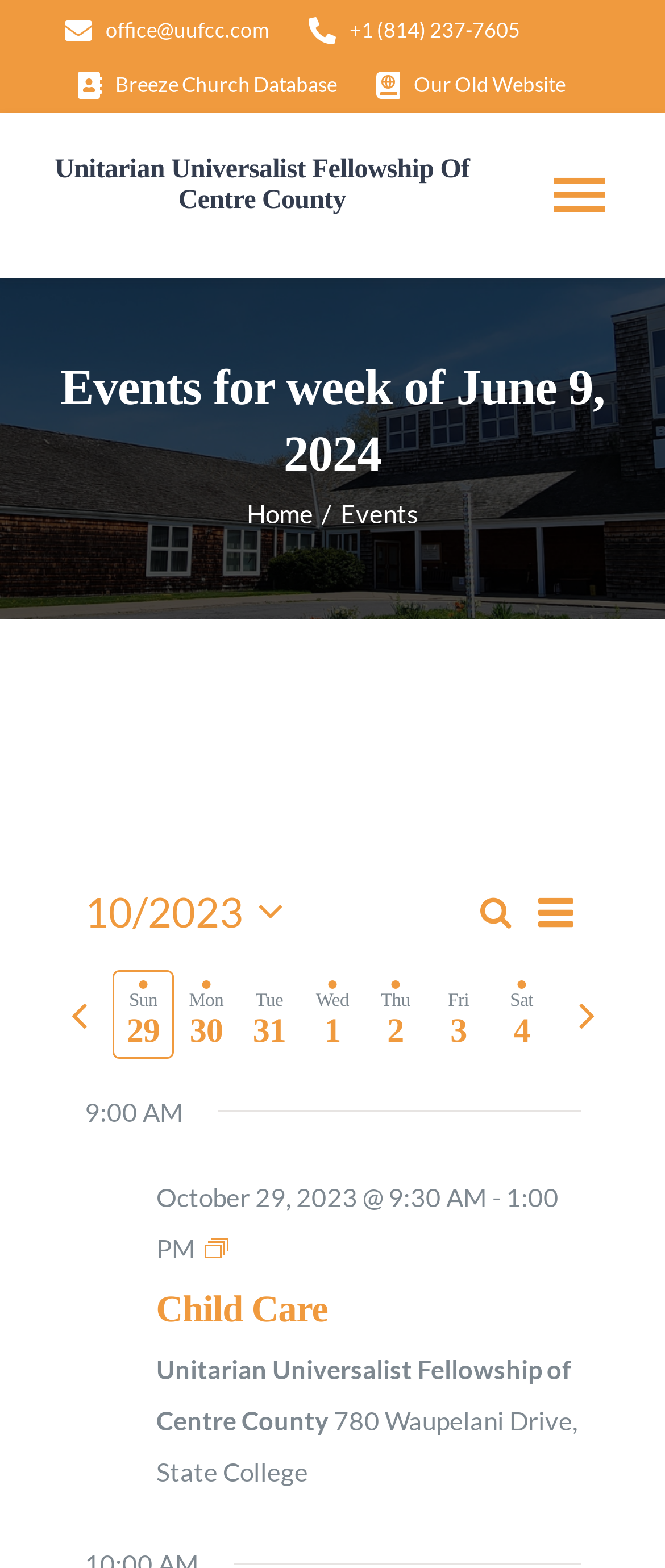What is the date of the event 'Child Care'?
Carefully analyze the image and provide a thorough answer to the question.

I found the answer by looking at the time element with the text 'October 29, 2023 @ 9:30 AM' which is located near the link 'Child Care'.